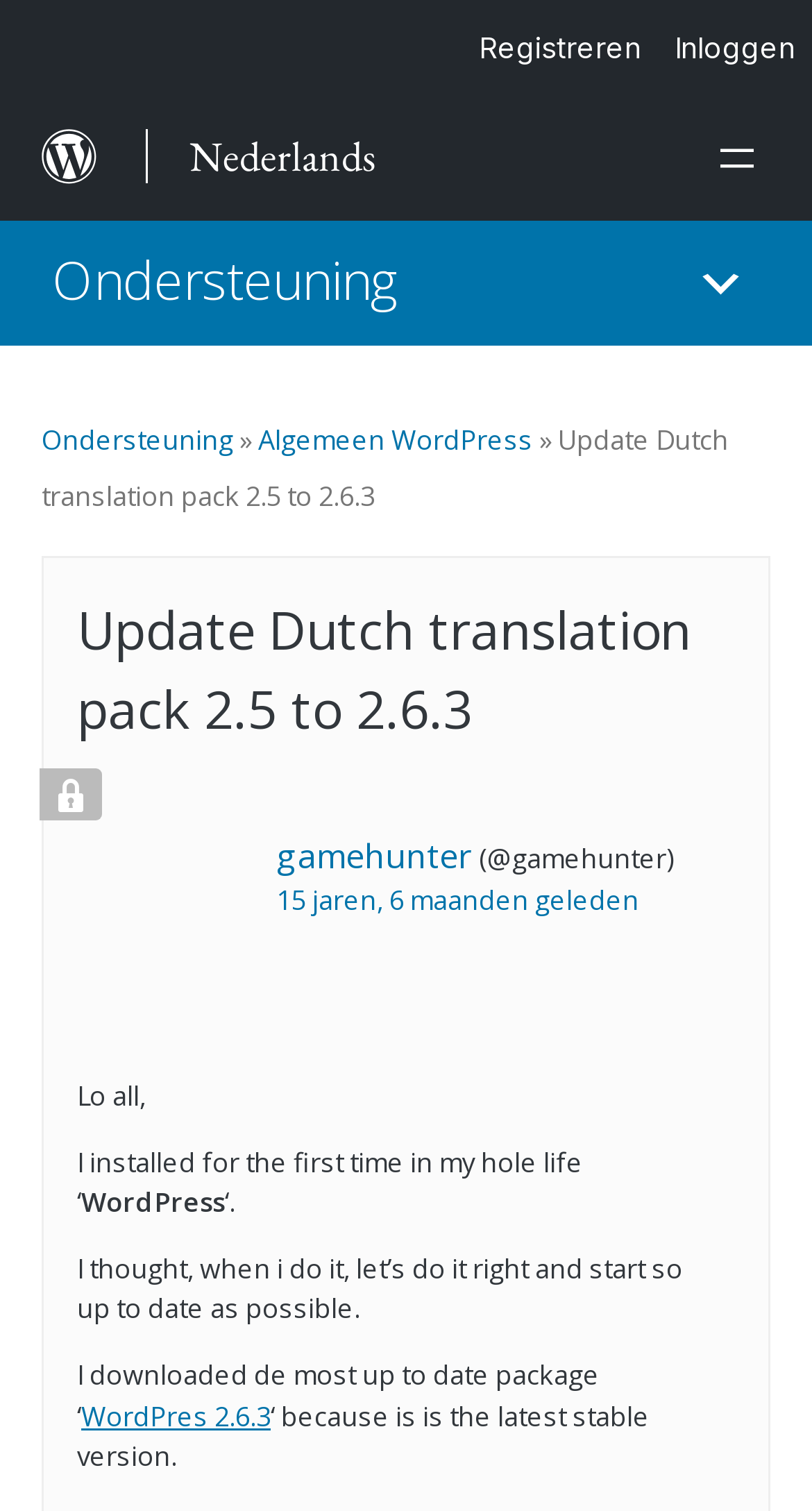Answer the question below in one word or phrase:
What is the language of the webpage?

Nederlands